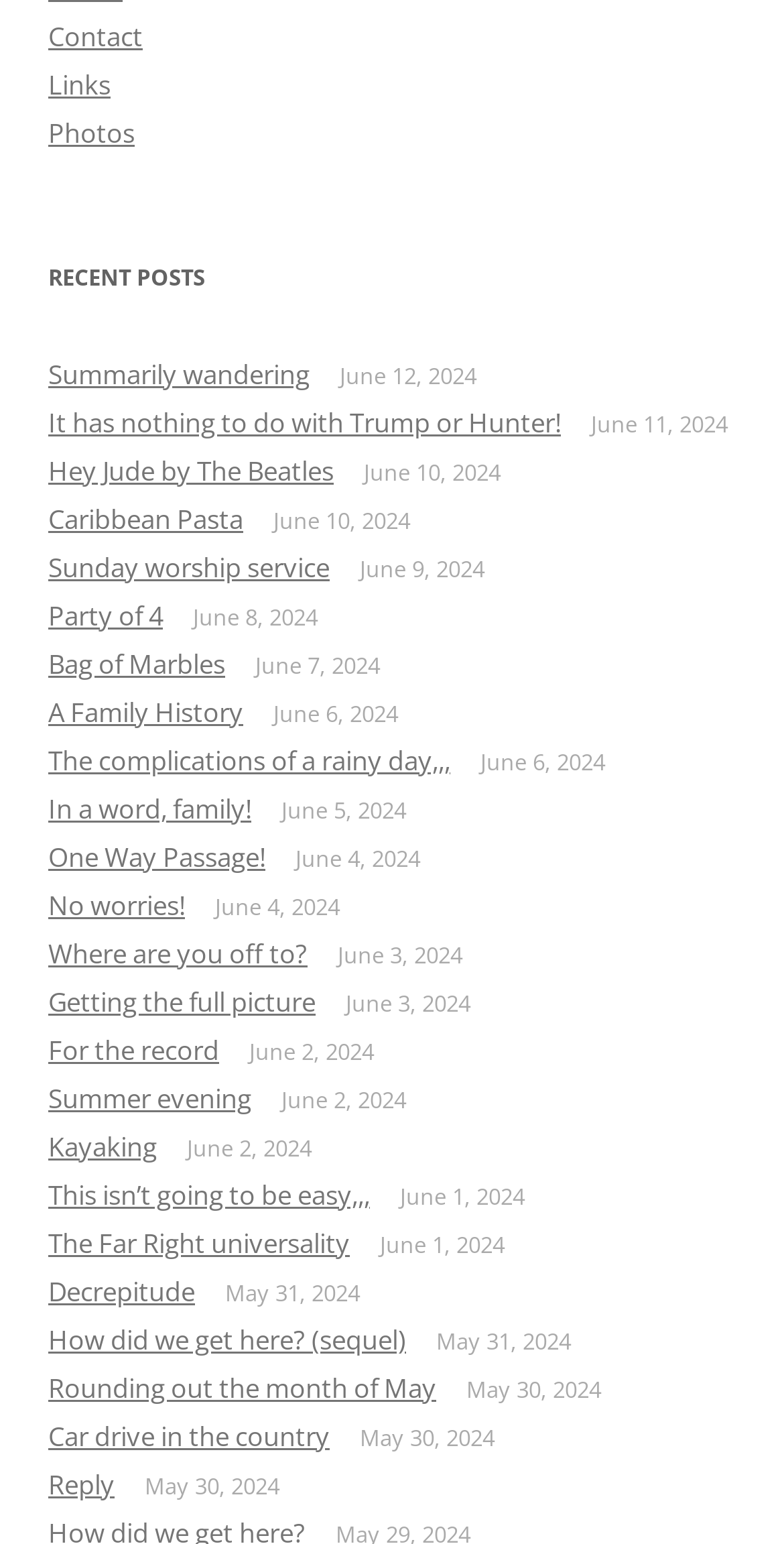How many links are there in the webpage section?
Using the image, respond with a single word or phrase.

25